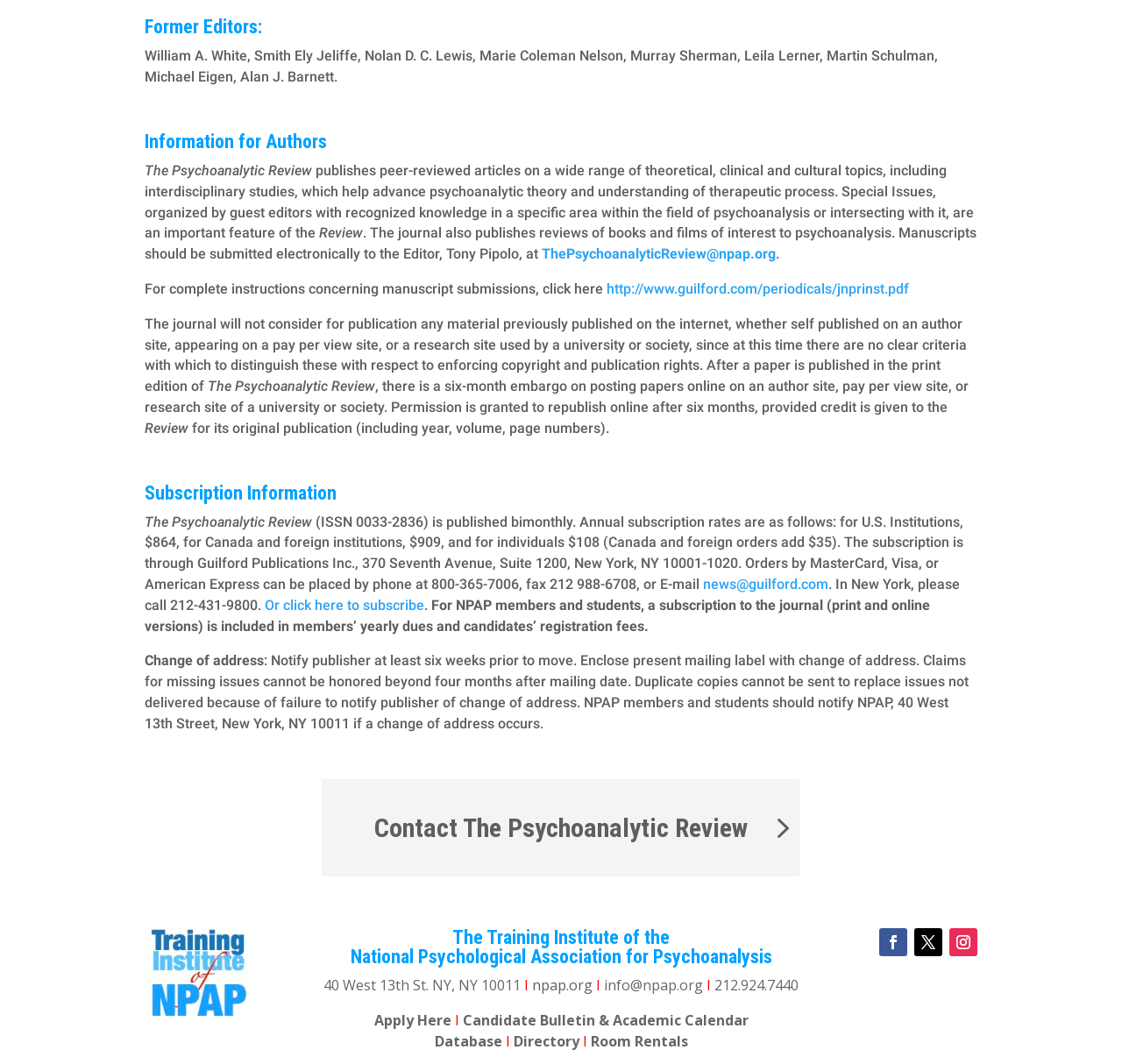Find the bounding box coordinates of the clickable area required to complete the following action: "Search for a term".

None